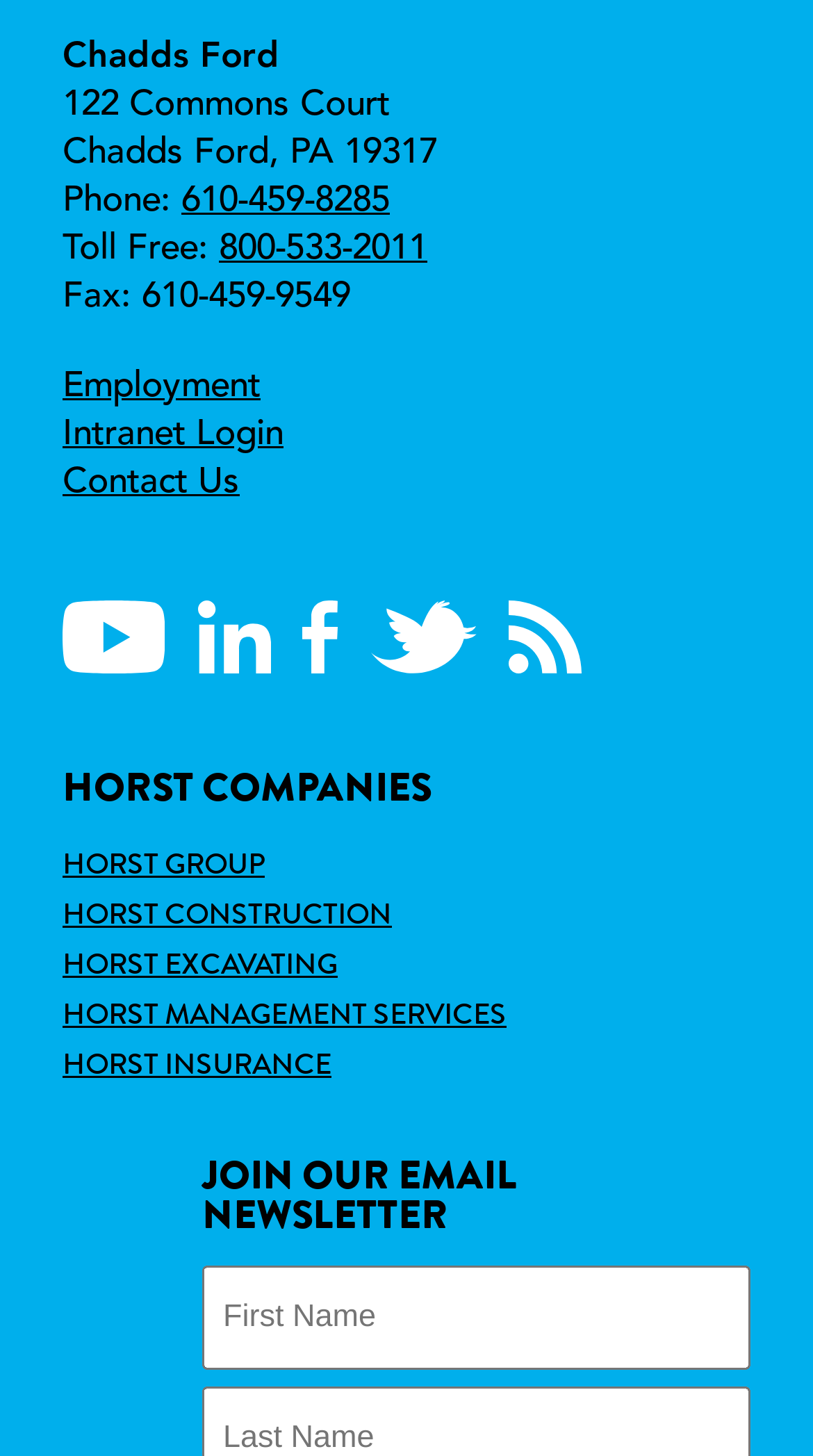Can you pinpoint the bounding box coordinates for the clickable element required for this instruction: "Click the 'Contact Us' link"? The coordinates should be four float numbers between 0 and 1, i.e., [left, top, right, bottom].

[0.077, 0.319, 0.295, 0.344]